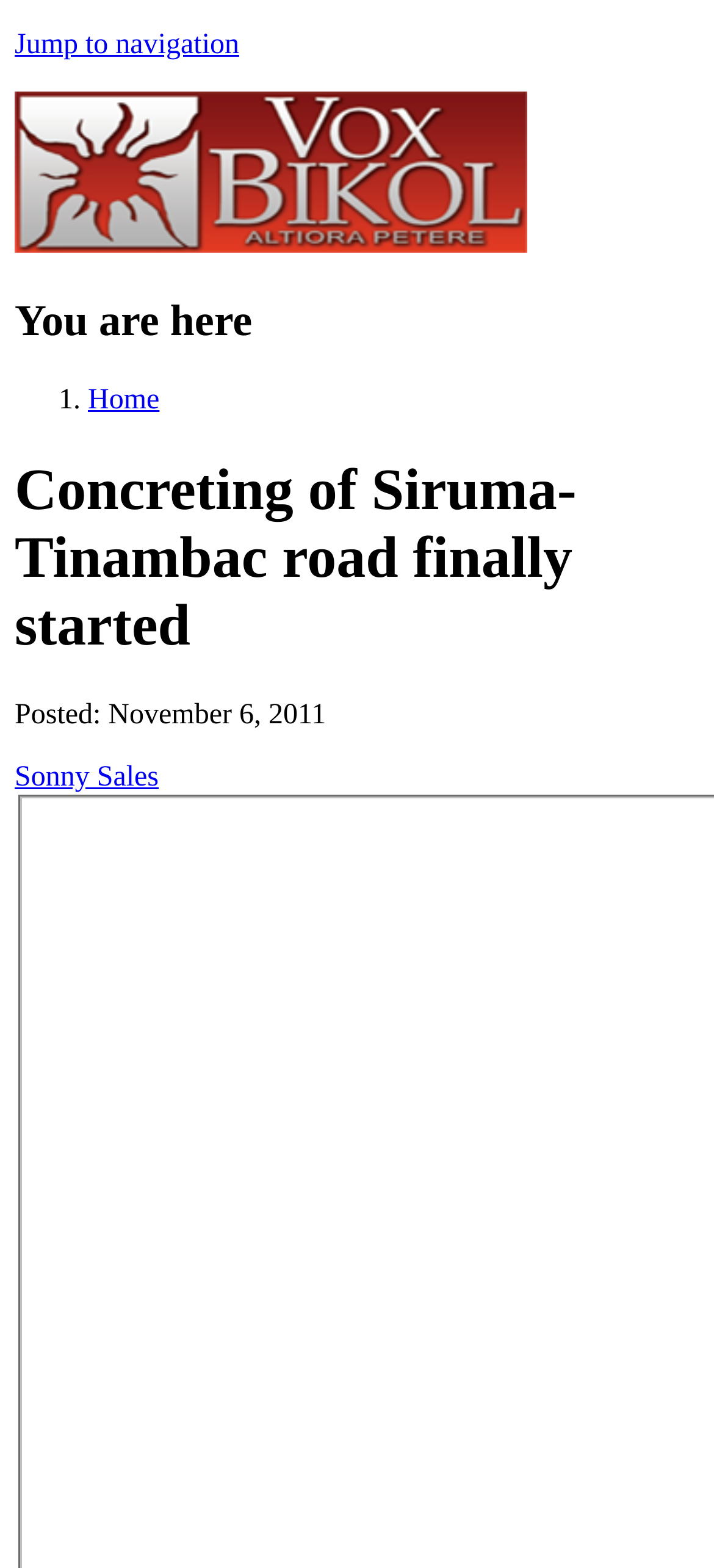Using the provided description Celebrity Types, find the bounding box coordinates for the UI element. Provide the coordinates in (top-left x, top-left y, bottom-right x, bottom-right y) format, ensuring all values are between 0 and 1.

None